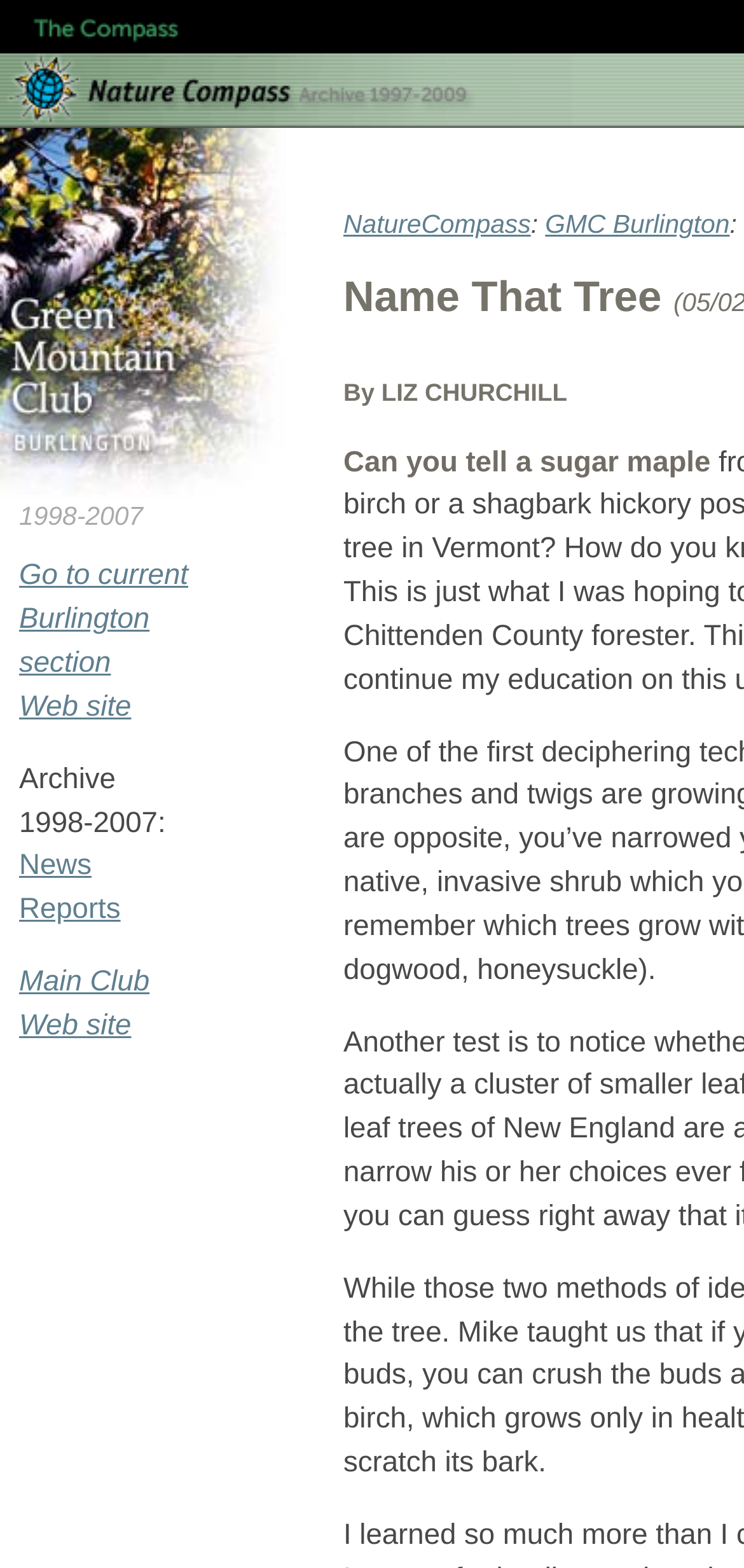Give a one-word or short-phrase answer to the following question: 
What is the text above the 'Go to current Burlington section Web site' link?

Archive 1998-2007: